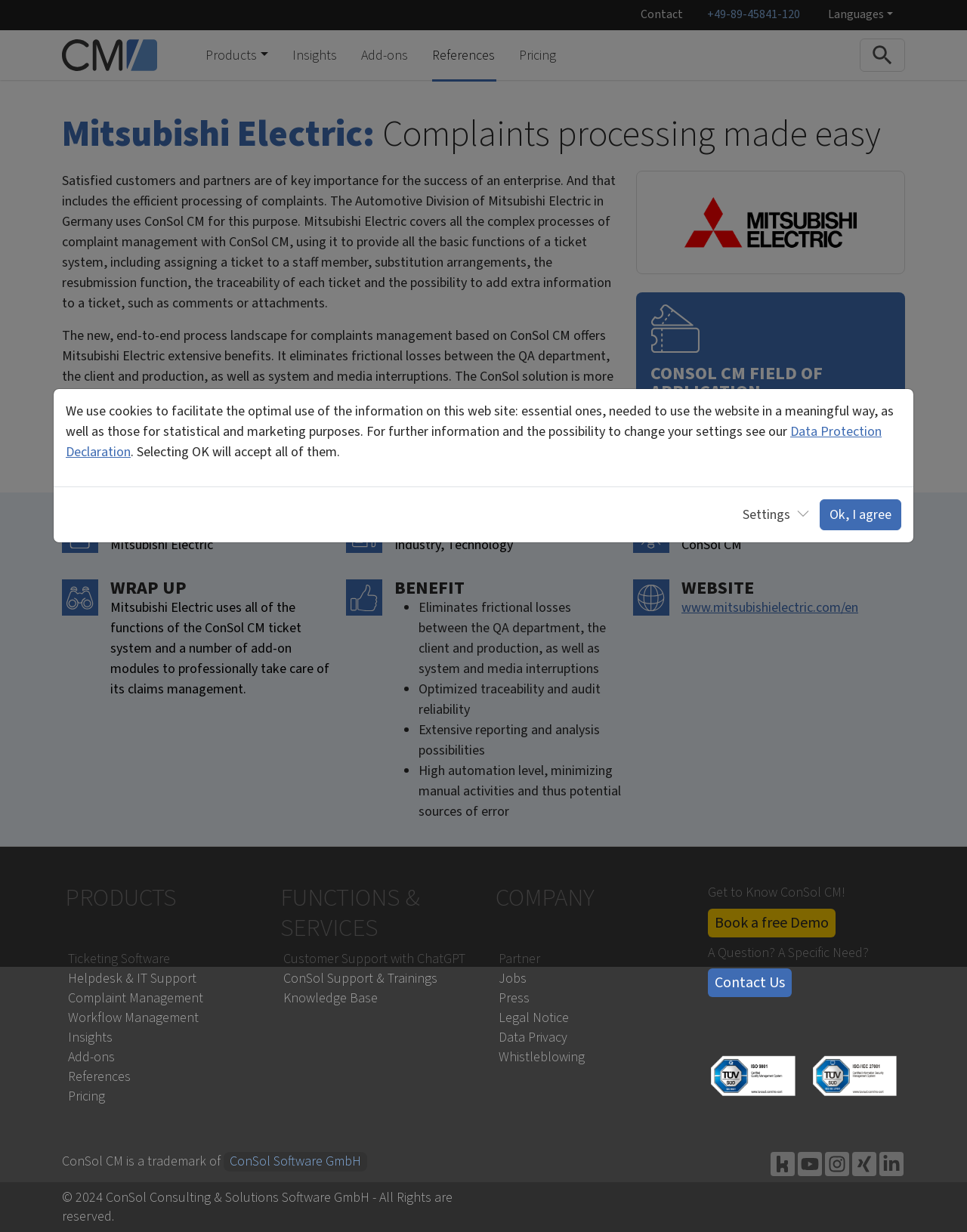Find the bounding box coordinates of the UI element according to this description: "Pricing".

[0.064, 0.882, 0.115, 0.898]